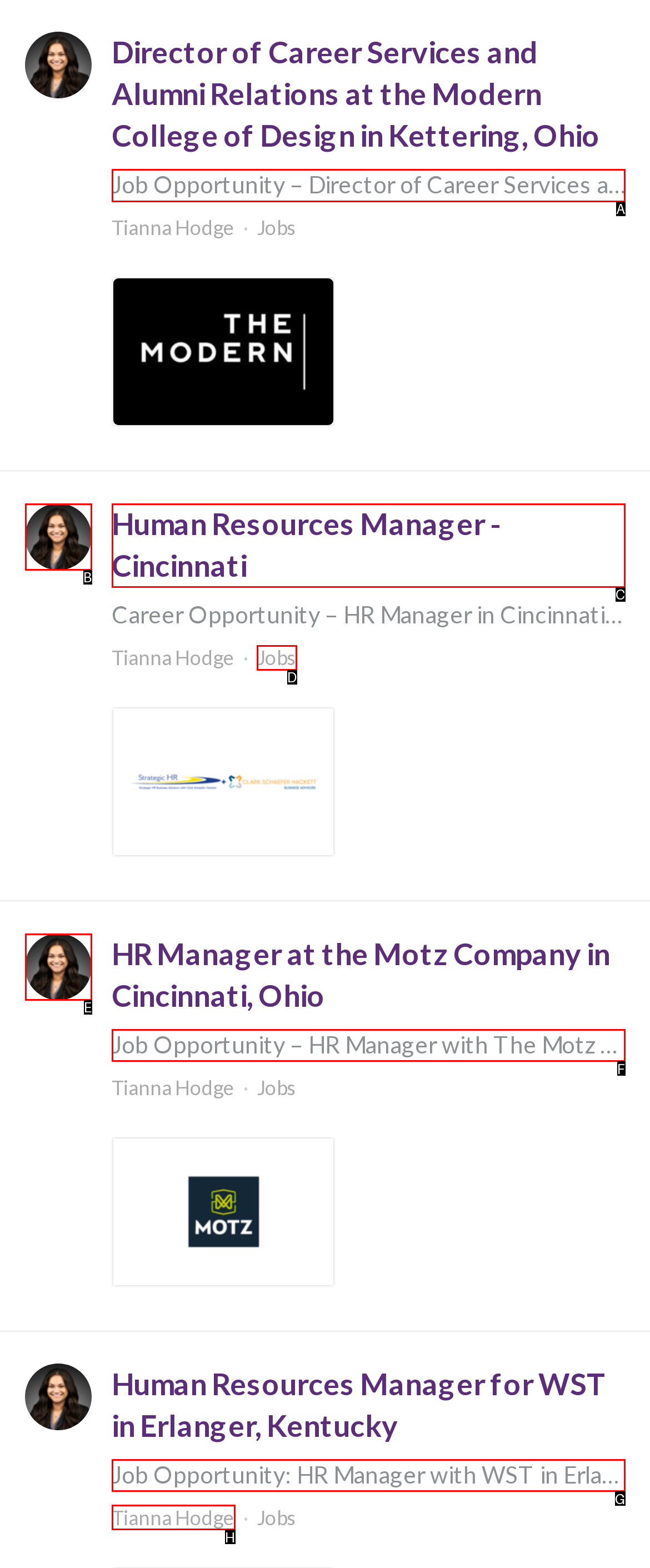Select the letter that corresponds to the UI element described as: Tianna Hodge
Answer by providing the letter from the given choices.

H